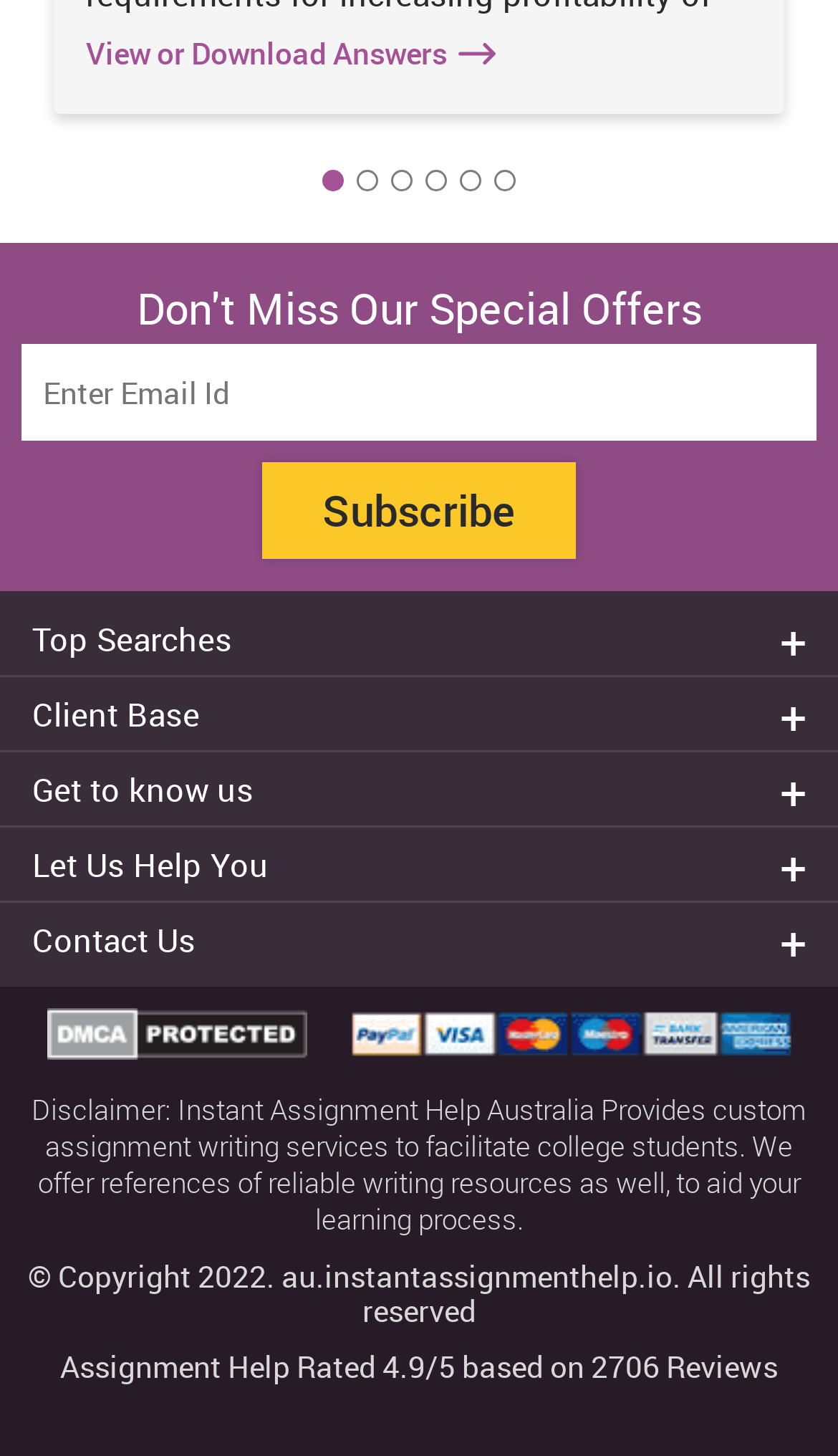Determine the coordinates of the bounding box for the clickable area needed to execute this instruction: "Download app on android".

[0.038, 0.927, 0.321, 0.999]